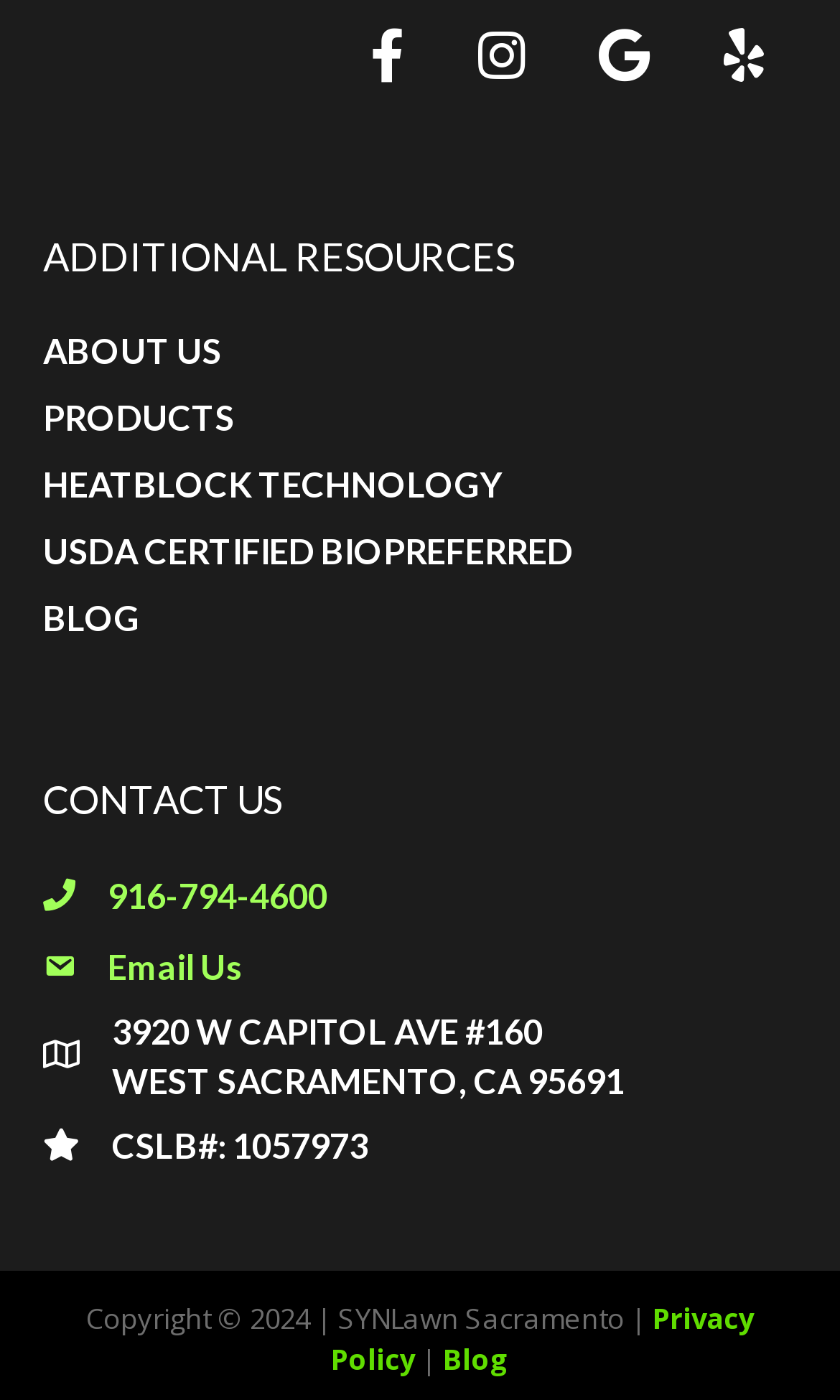Locate the bounding box coordinates of the element to click to perform the following action: 'Go to BLOG'. The coordinates should be given as four float values between 0 and 1, in the form of [left, top, right, bottom].

[0.527, 0.956, 0.606, 0.984]